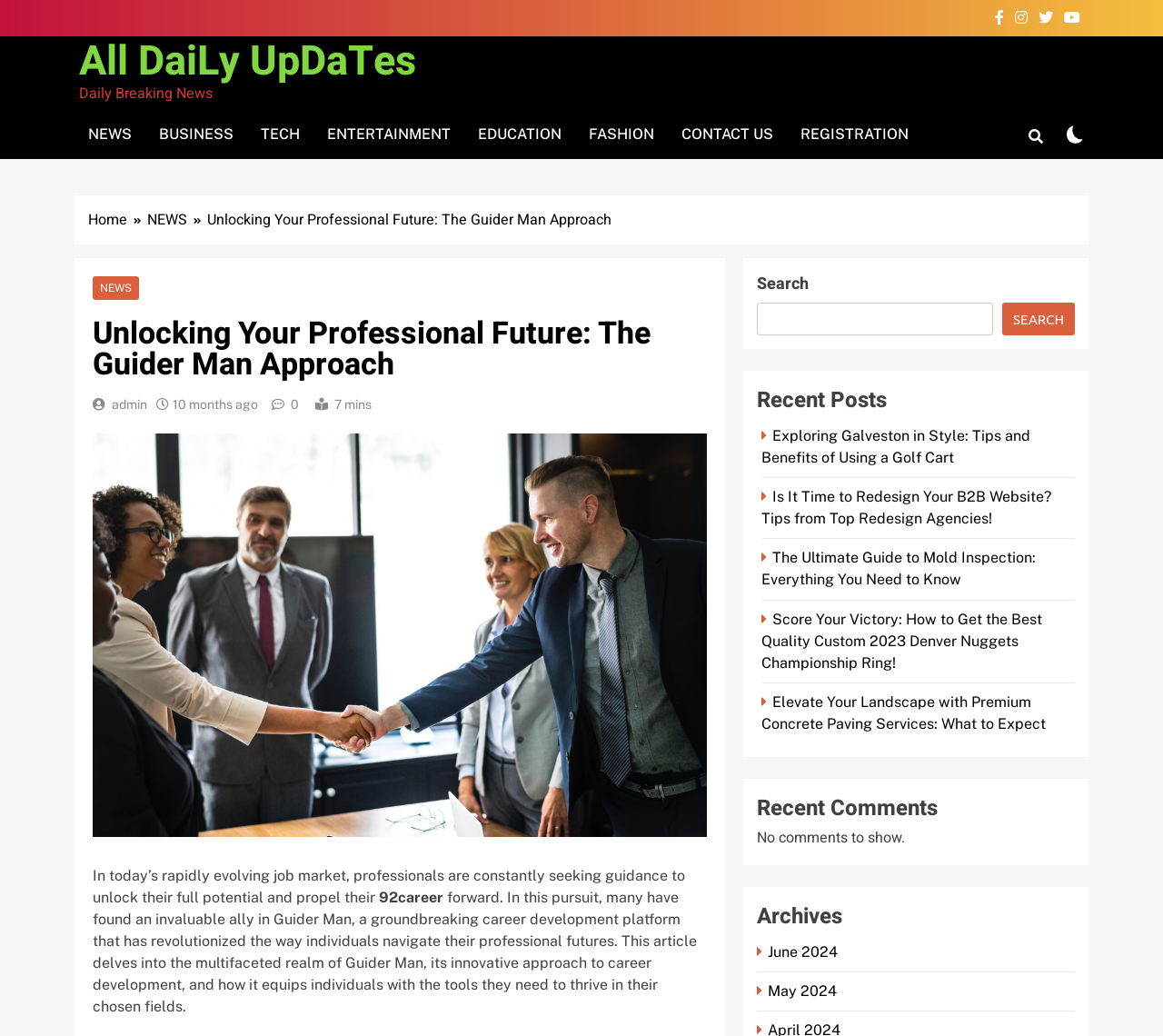Determine the bounding box coordinates of the target area to click to execute the following instruction: "Go to the REGISTRATION page."

[0.677, 0.106, 0.793, 0.154]